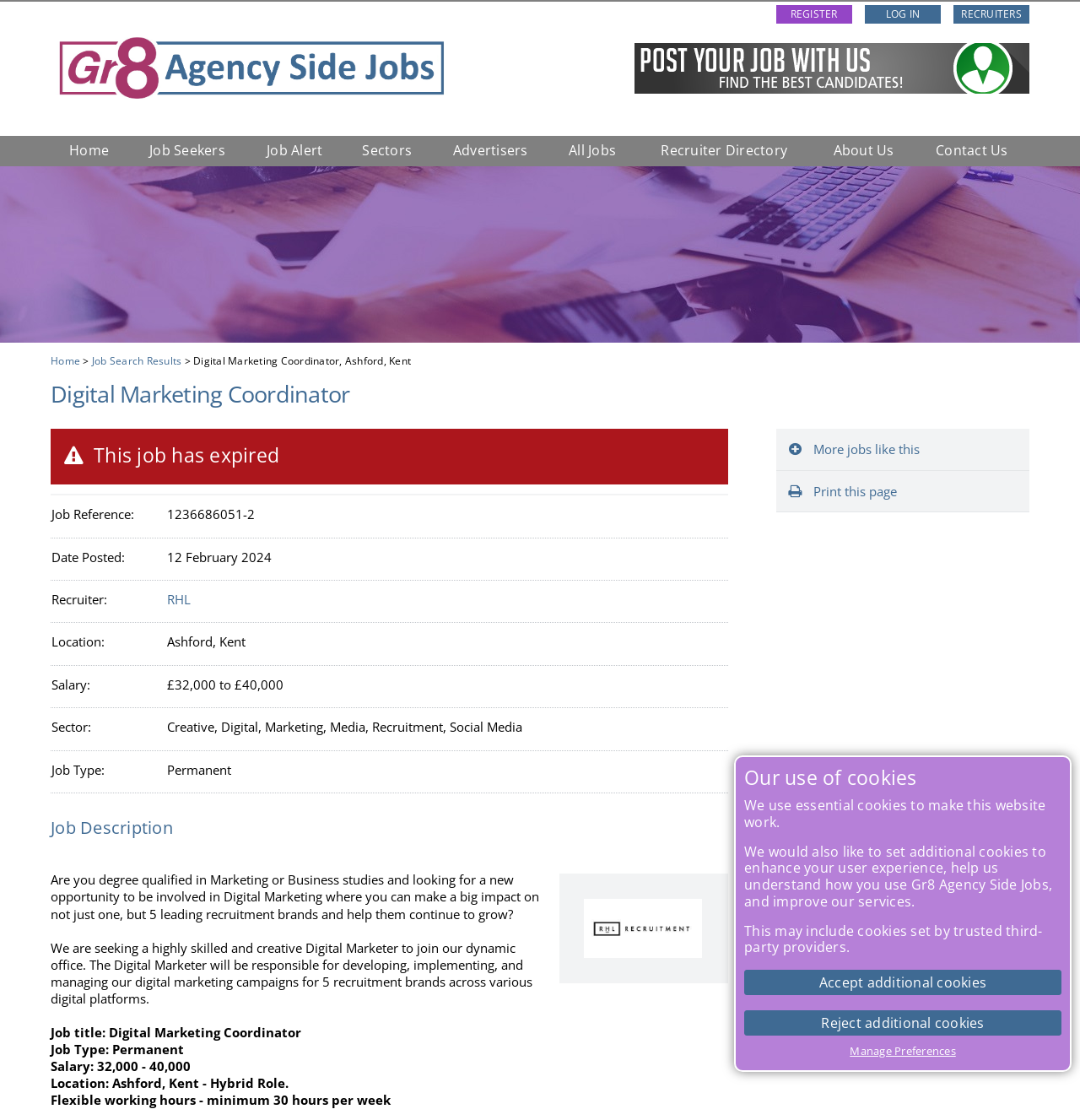Determine the coordinates of the bounding box that should be clicked to complete the instruction: "Click the 'REGISTER' link". The coordinates should be represented by four float numbers between 0 and 1: [left, top, right, bottom].

[0.718, 0.005, 0.789, 0.021]